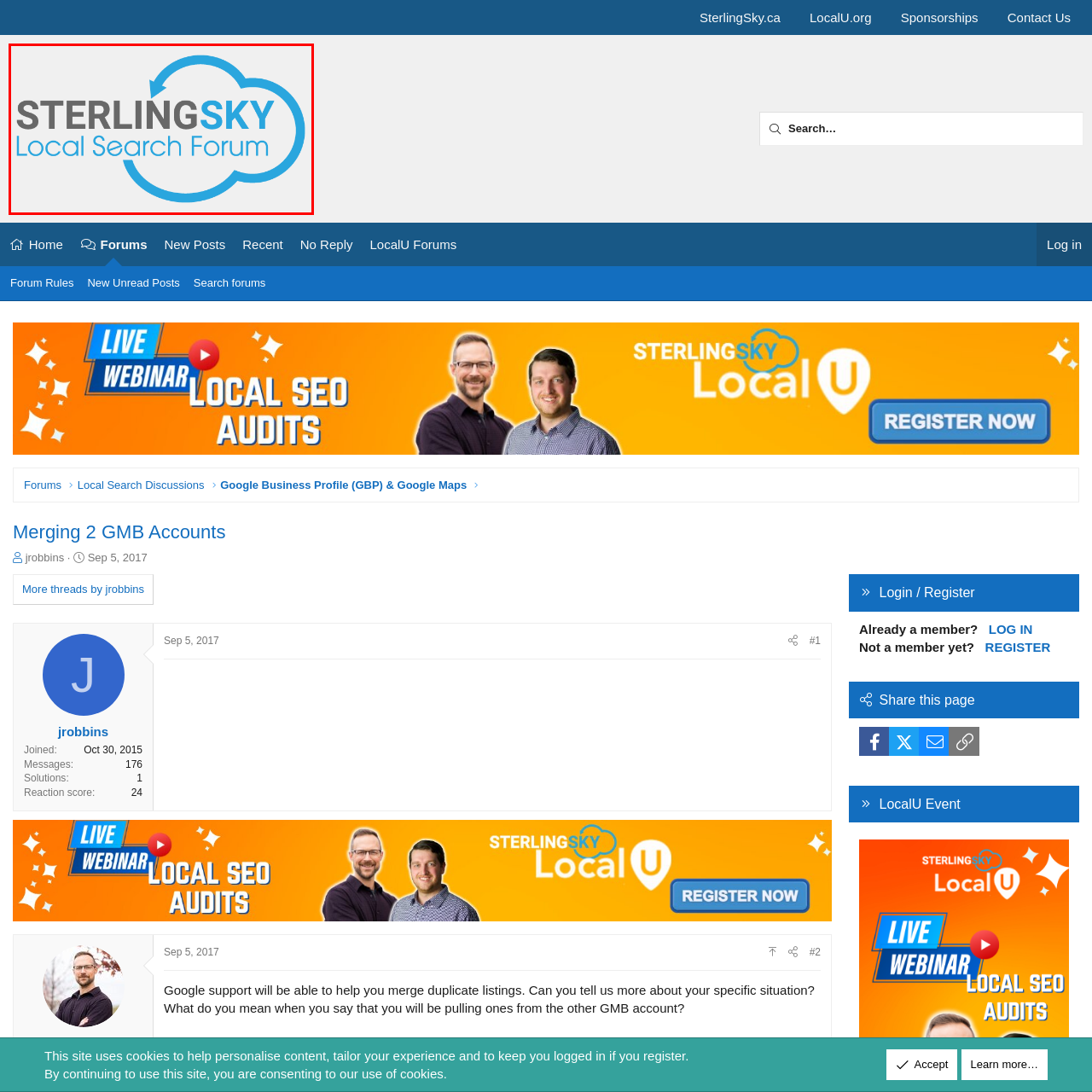Analyze the picture enclosed by the red bounding box and provide a single-word or phrase answer to this question:
What is the overall design of the logo?

clean and modern